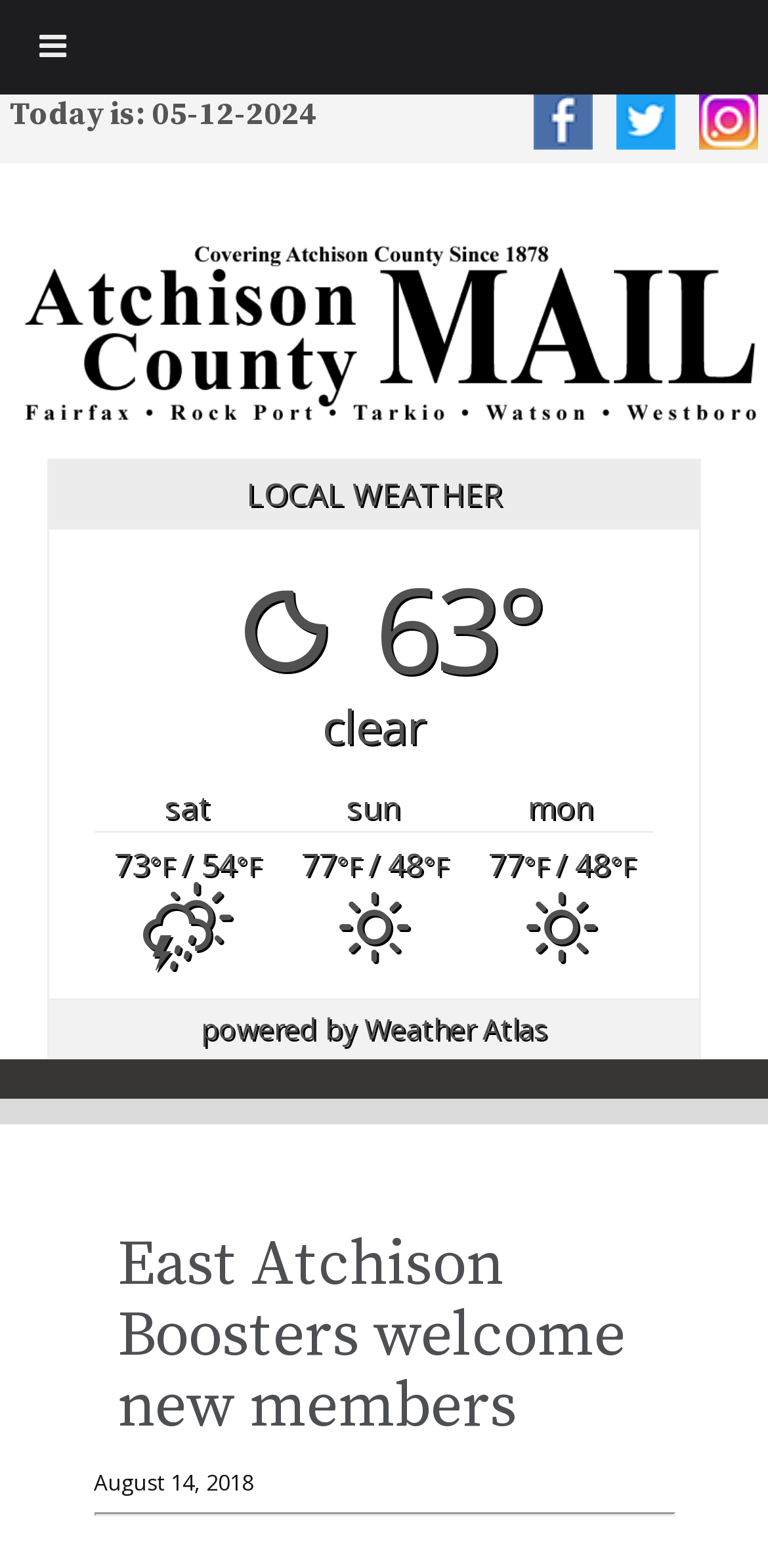What is the current weather condition?
Give a single word or phrase answer based on the content of the image.

clear